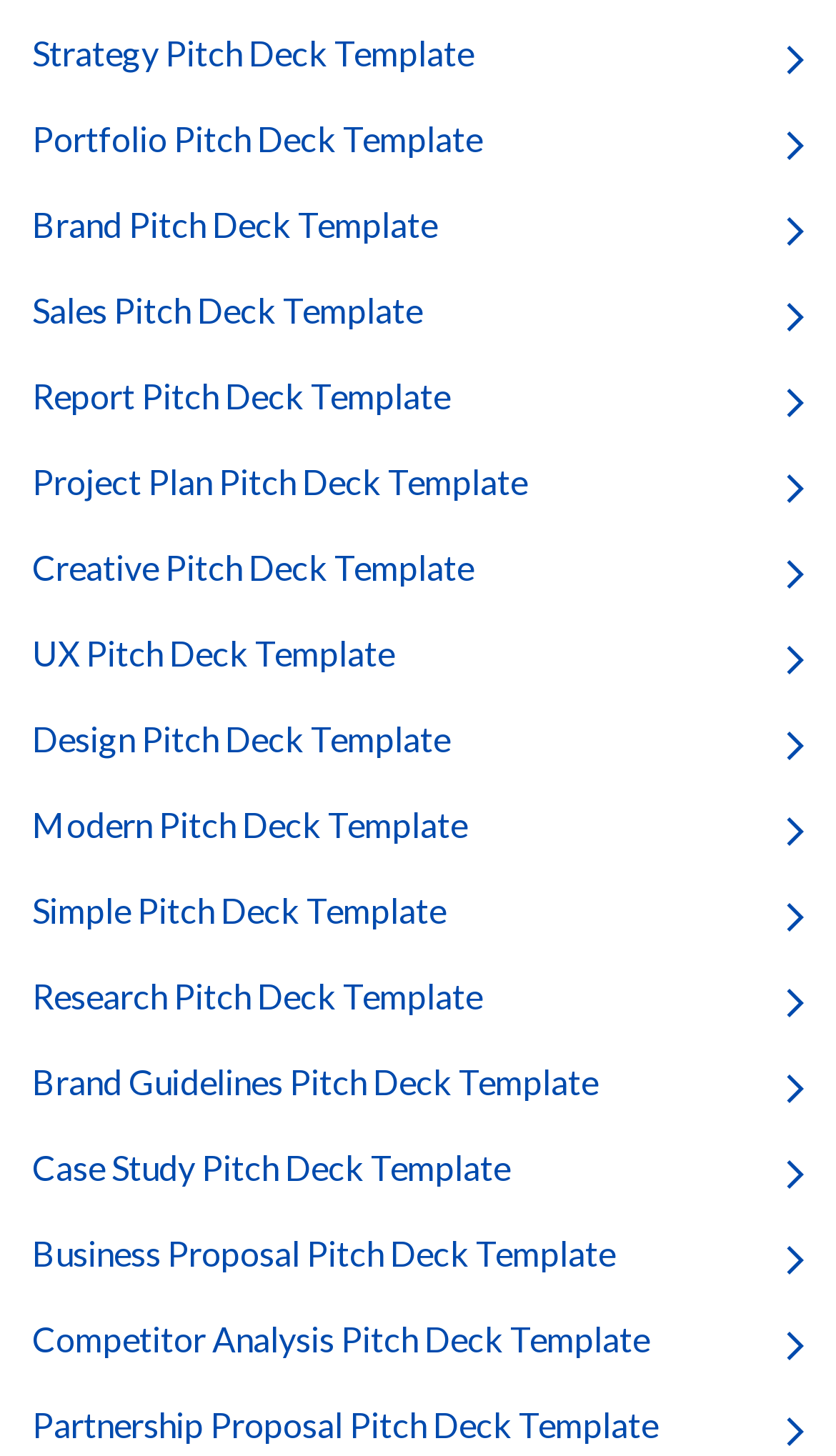How many pitch deck templates are available?
Using the information from the image, give a concise answer in one word or a short phrase.

19